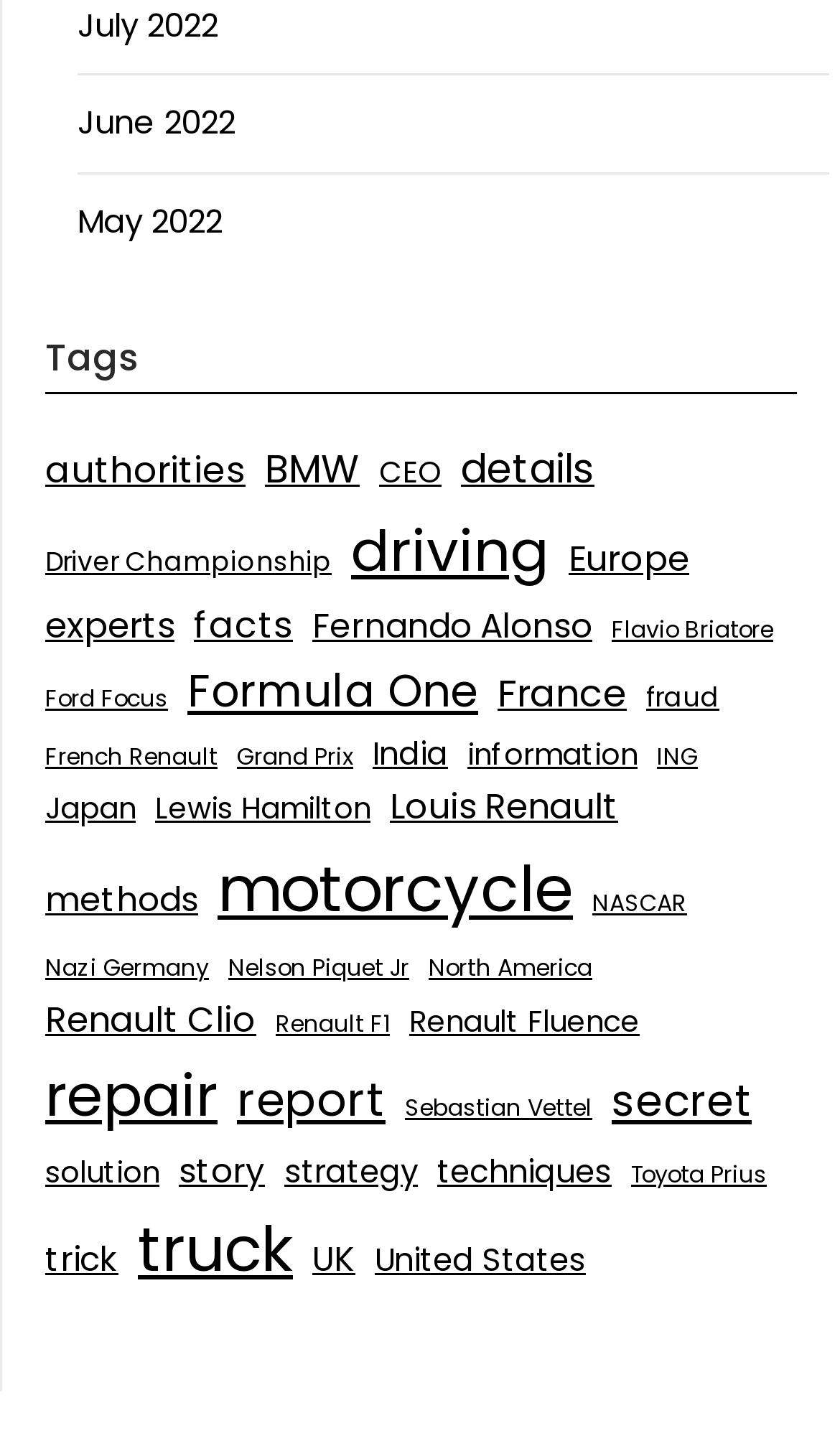Find the UI element described as: "story" and predict its bounding box coordinates. Ensure the coordinates are four float numbers between 0 and 1, [left, top, right, bottom].

[0.213, 0.794, 0.315, 0.832]